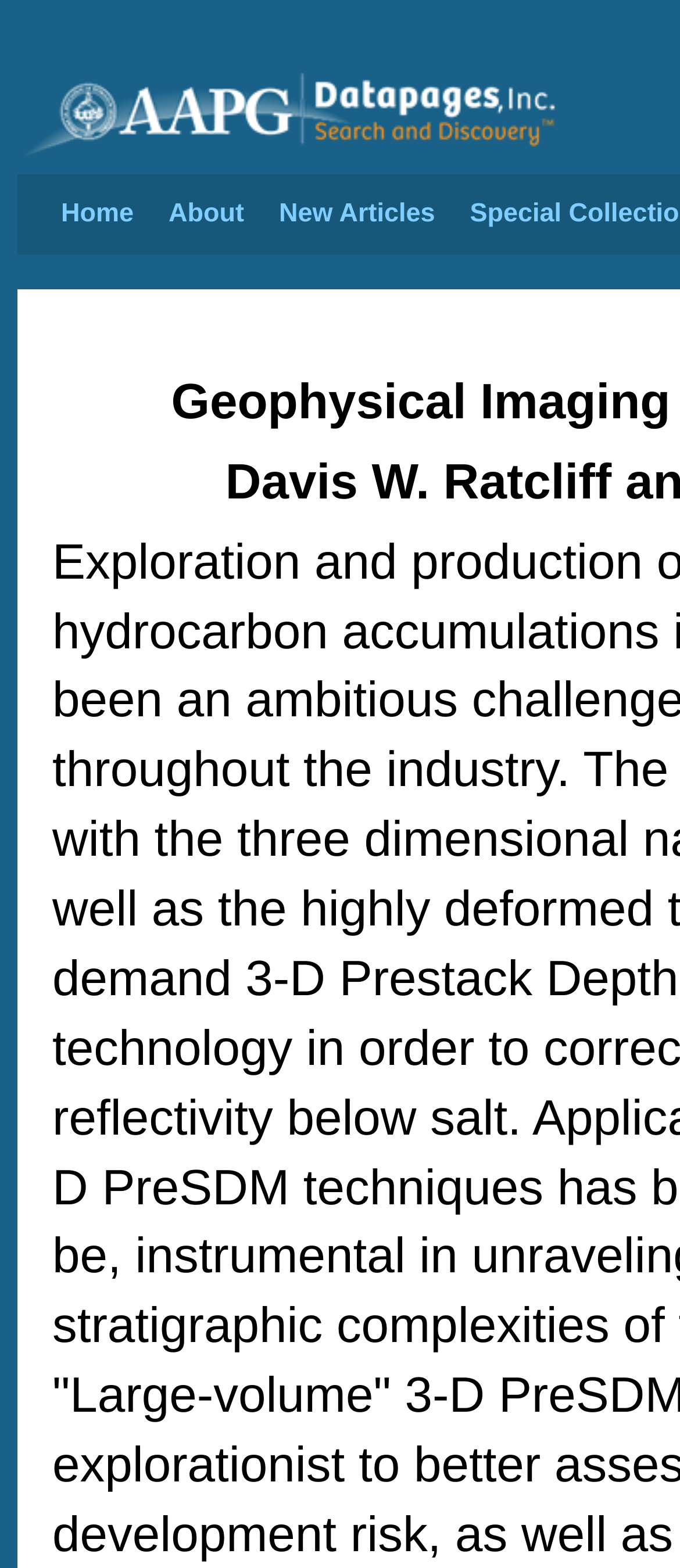Show the bounding box coordinates for the HTML element described as: "About".

[0.248, 0.127, 0.359, 0.146]